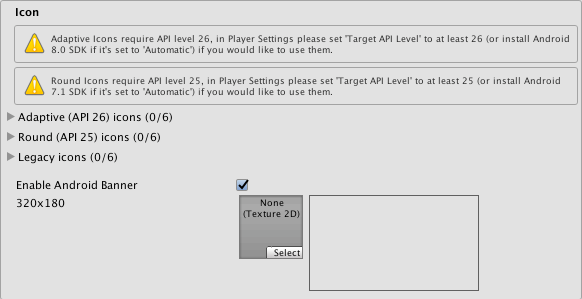How many icons can be added for each category?
Based on the image, give a concise answer in the form of a single word or short phrase.

6